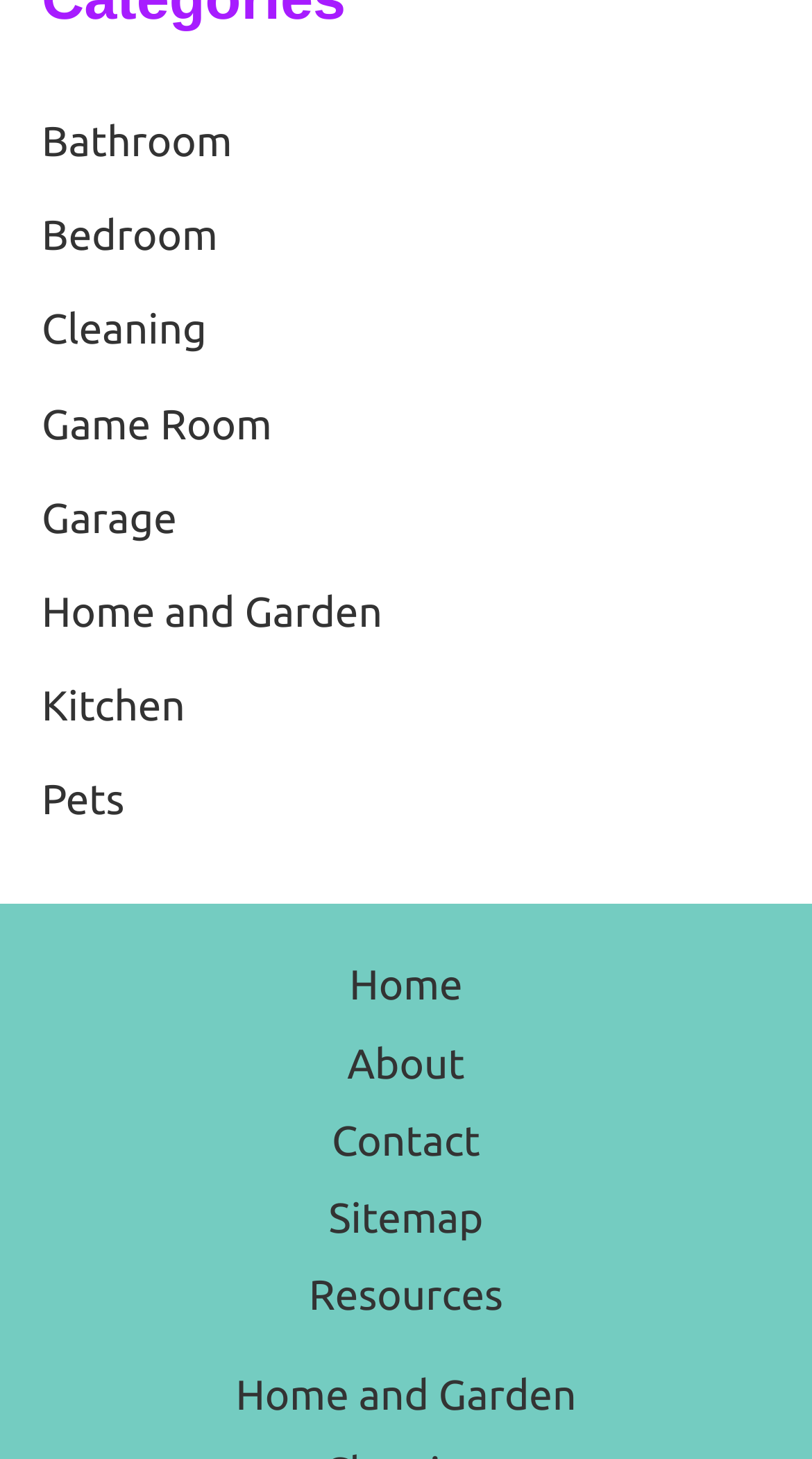What is the last link in the 'Site Navigation: Footer Menu'?
Use the image to answer the question with a single word or phrase.

Resources